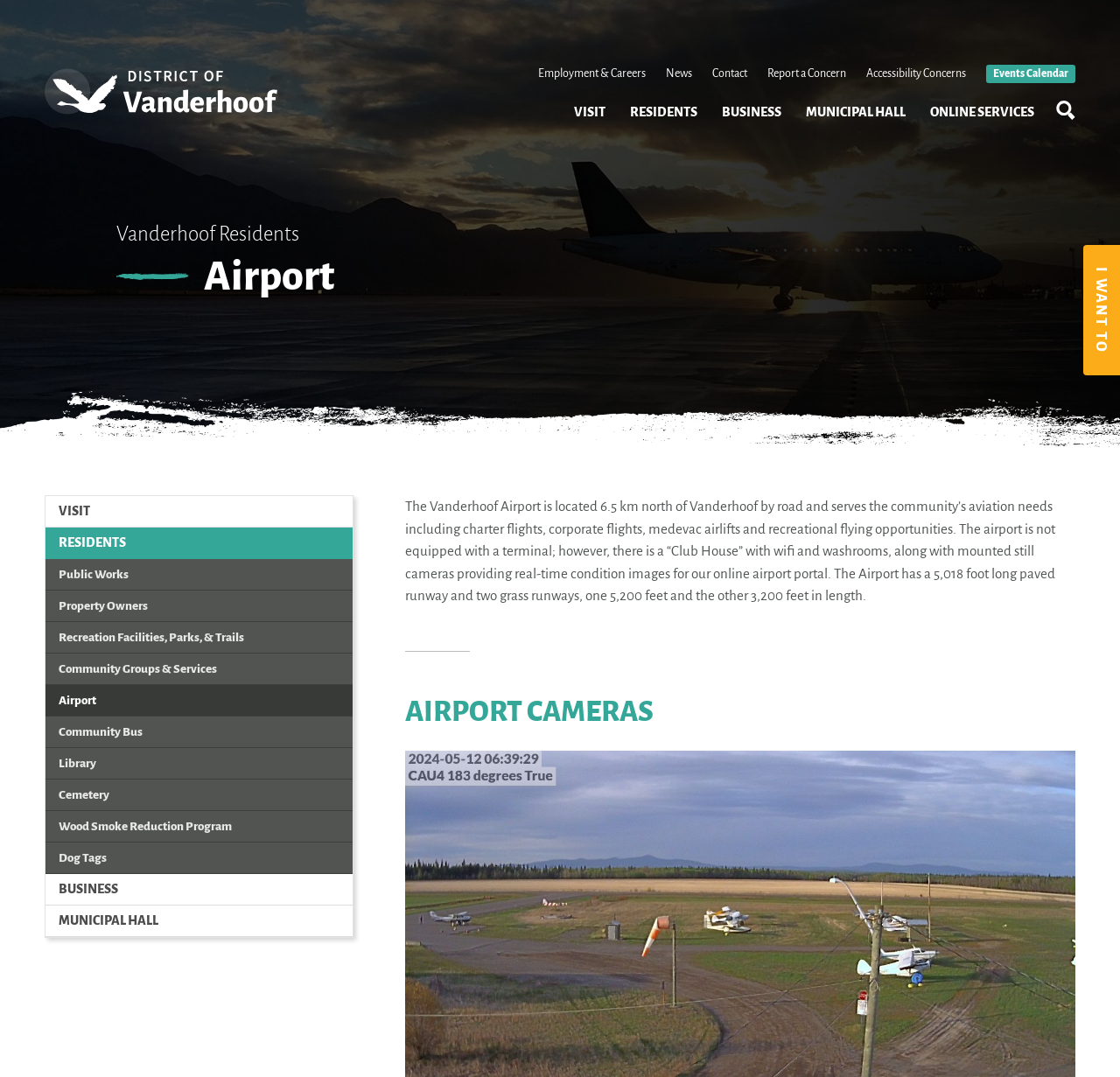Determine the bounding box for the HTML element described here: "Contact". The coordinates should be given as [left, top, right, bottom] with each number being a float between 0 and 1.

[0.636, 0.063, 0.667, 0.074]